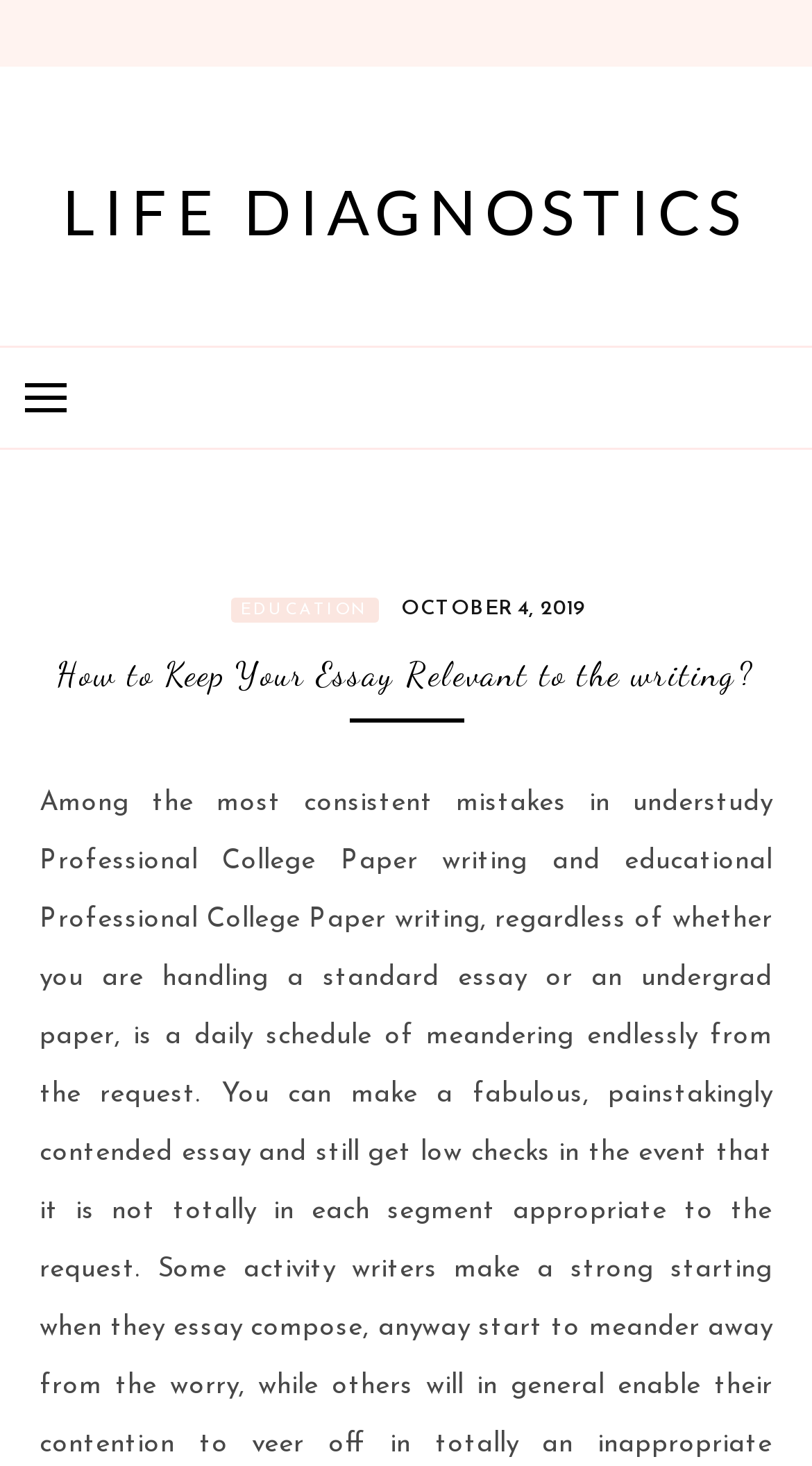What is the title of the article?
Look at the screenshot and provide an in-depth answer.

The title of the article can be found in the heading element that is a child of the 'HeaderAsNonLandmark' element. This heading element reads 'How to Keep Your Essay Relevant to the writing?'.